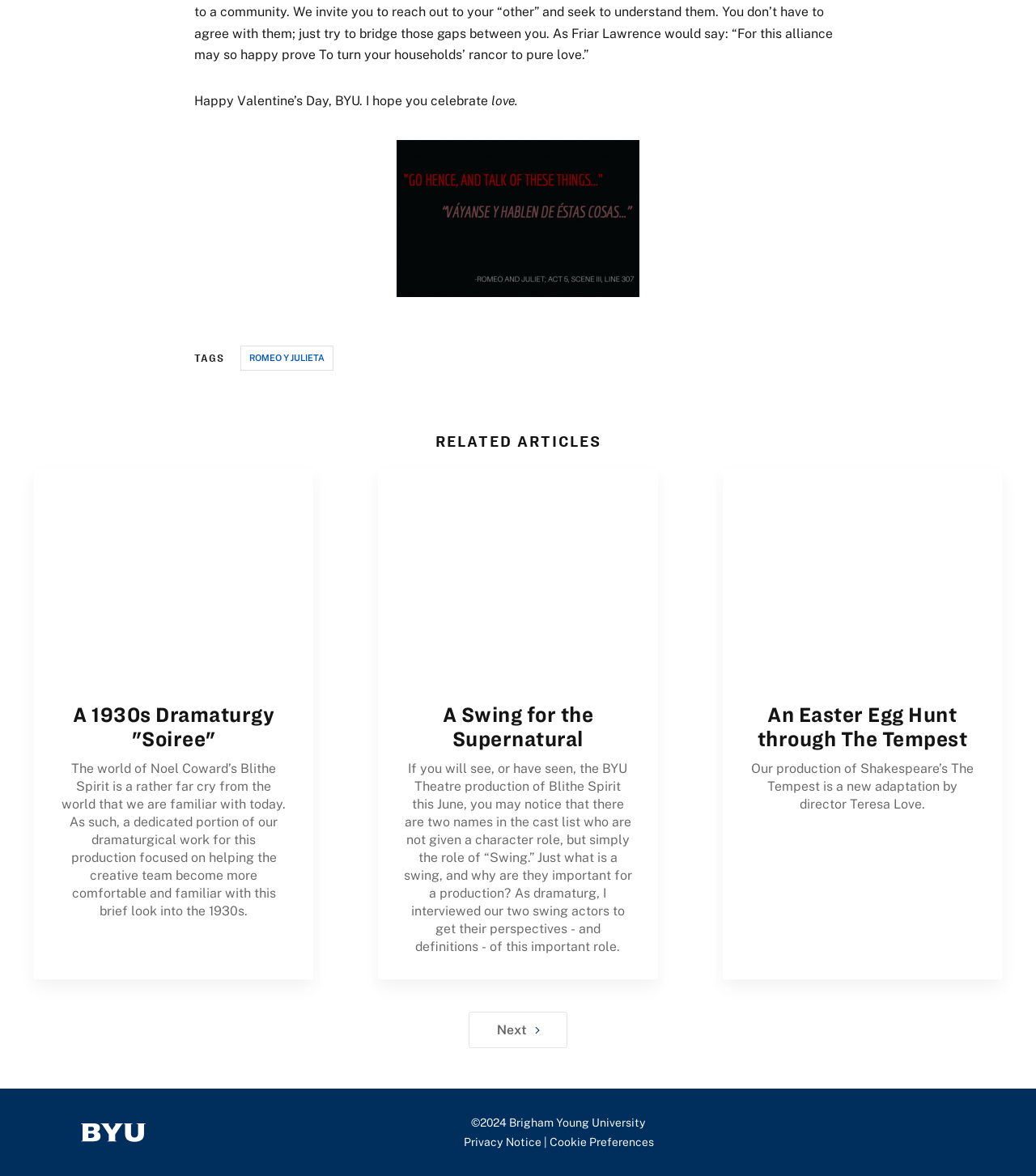Specify the bounding box coordinates of the region I need to click to perform the following instruction: "Read about Romeo Y Julieta". The coordinates must be four float numbers in the range of 0 to 1, i.e., [left, top, right, bottom].

[0.232, 0.294, 0.322, 0.315]